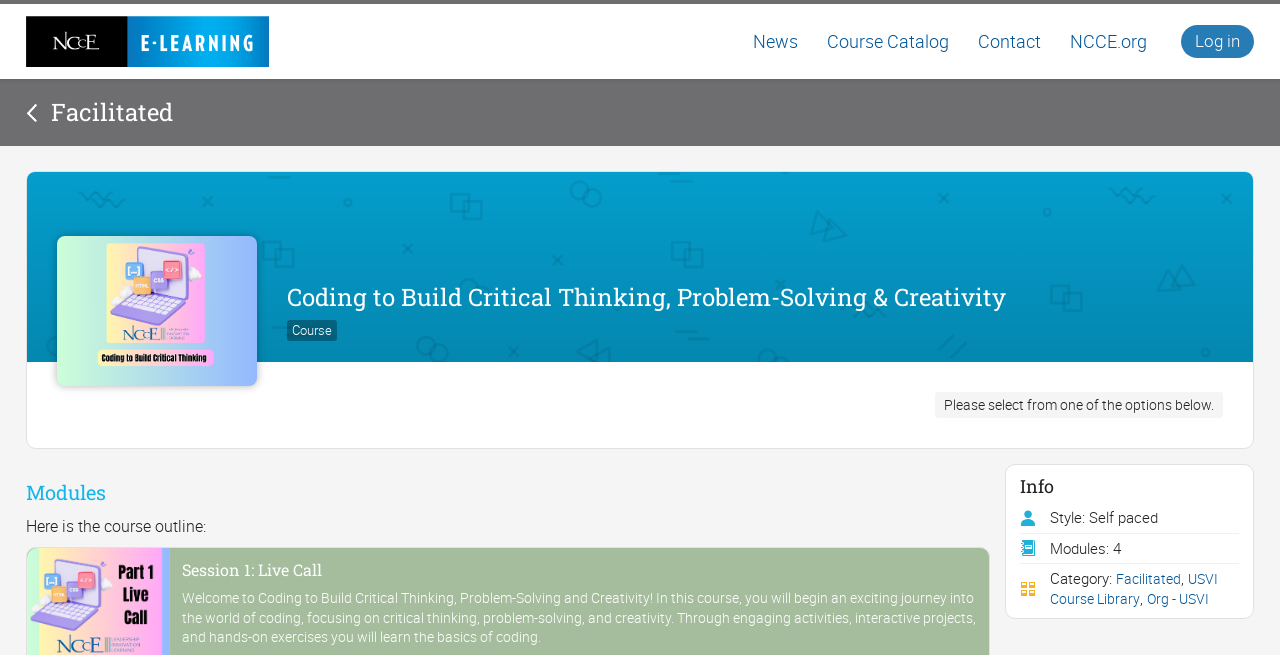What is the organization associated with this course?
Look at the image and provide a detailed response to the question.

I found the organization associated with this course by looking at the top-left corner of the webpage, where it says 'NCCE'.